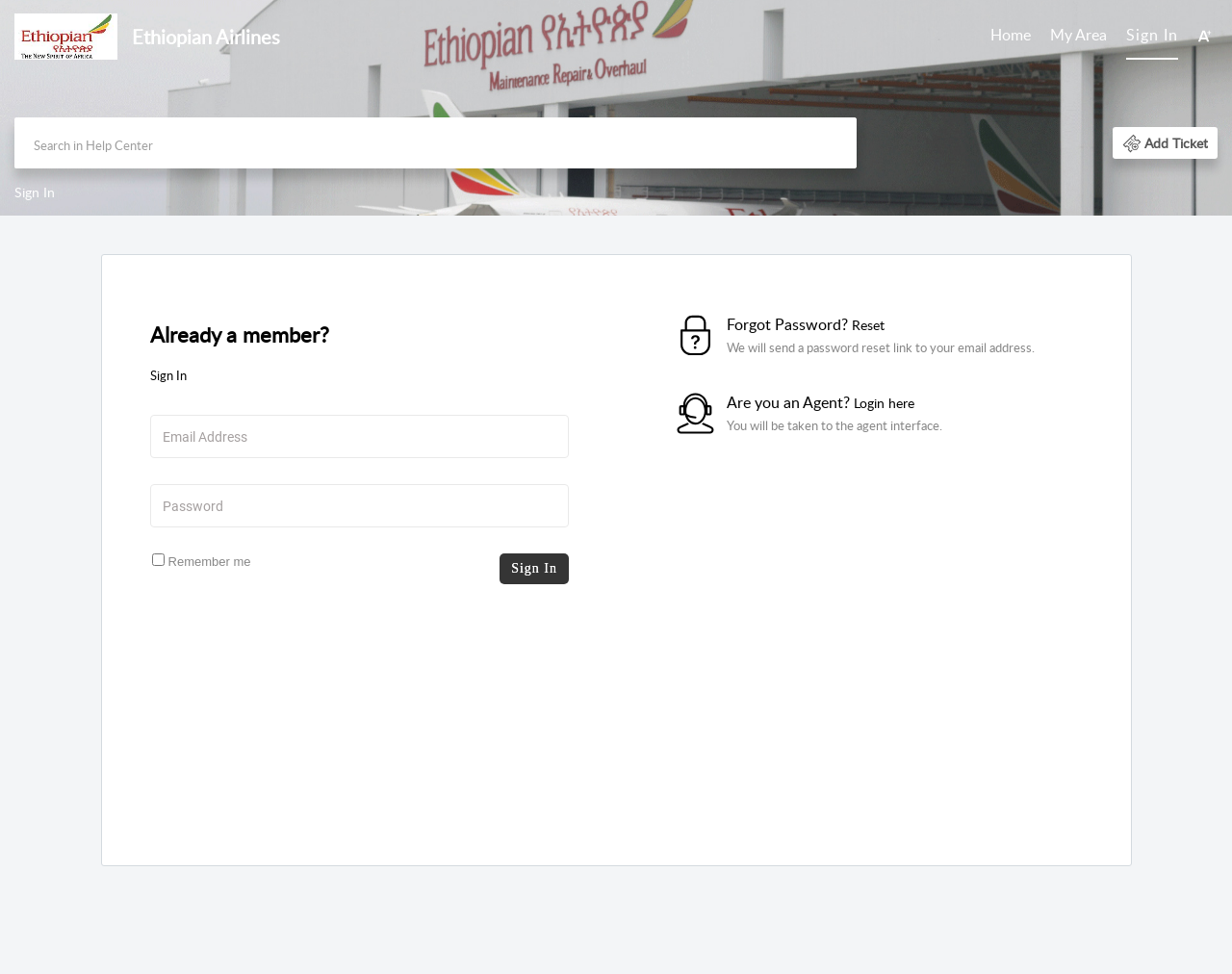Extract the bounding box coordinates of the UI element described by: "parent_node: GINA title="Gina"". The coordinates should include four float numbers ranging from 0 to 1, e.g., [left, top, right, bottom].

None